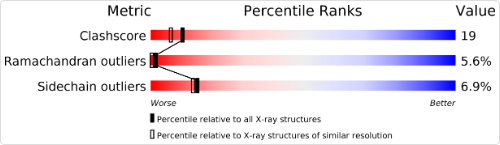What percentage of Ramachandran outliers is considered better?
Using the image, respond with a single word or phrase.

Less than 5.6%